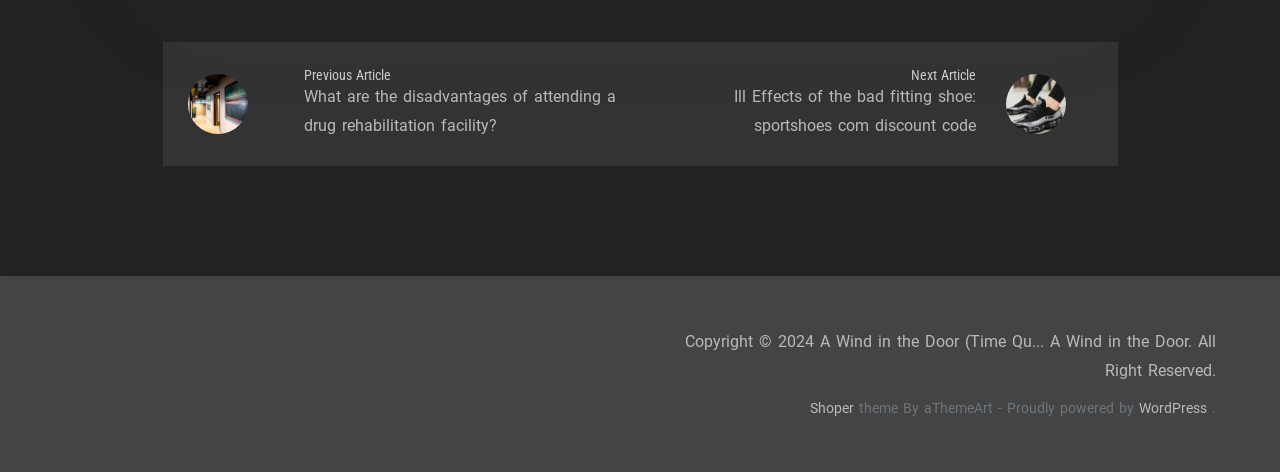Using the description "WordPress", predict the bounding box of the relevant HTML element.

[0.89, 0.847, 0.943, 0.883]